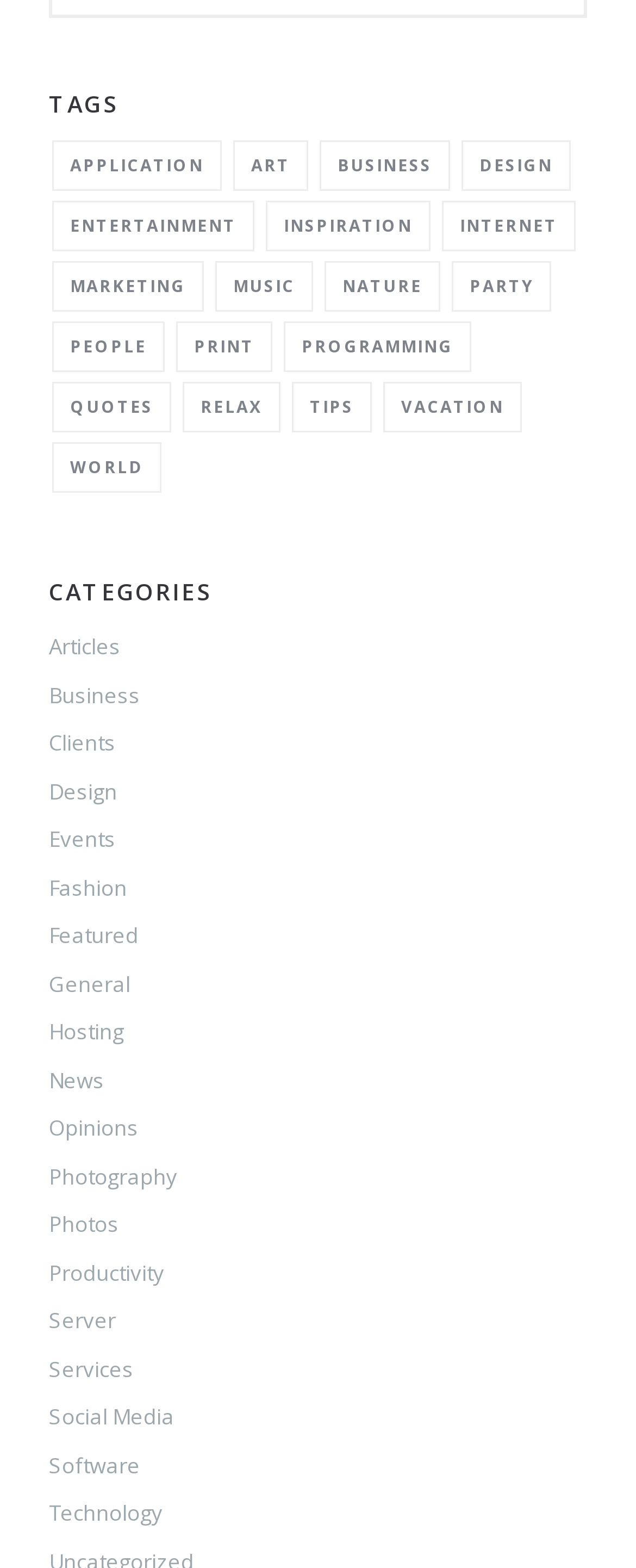Can you determine the bounding box coordinates of the area that needs to be clicked to fulfill the following instruction: "View Scooters"?

None